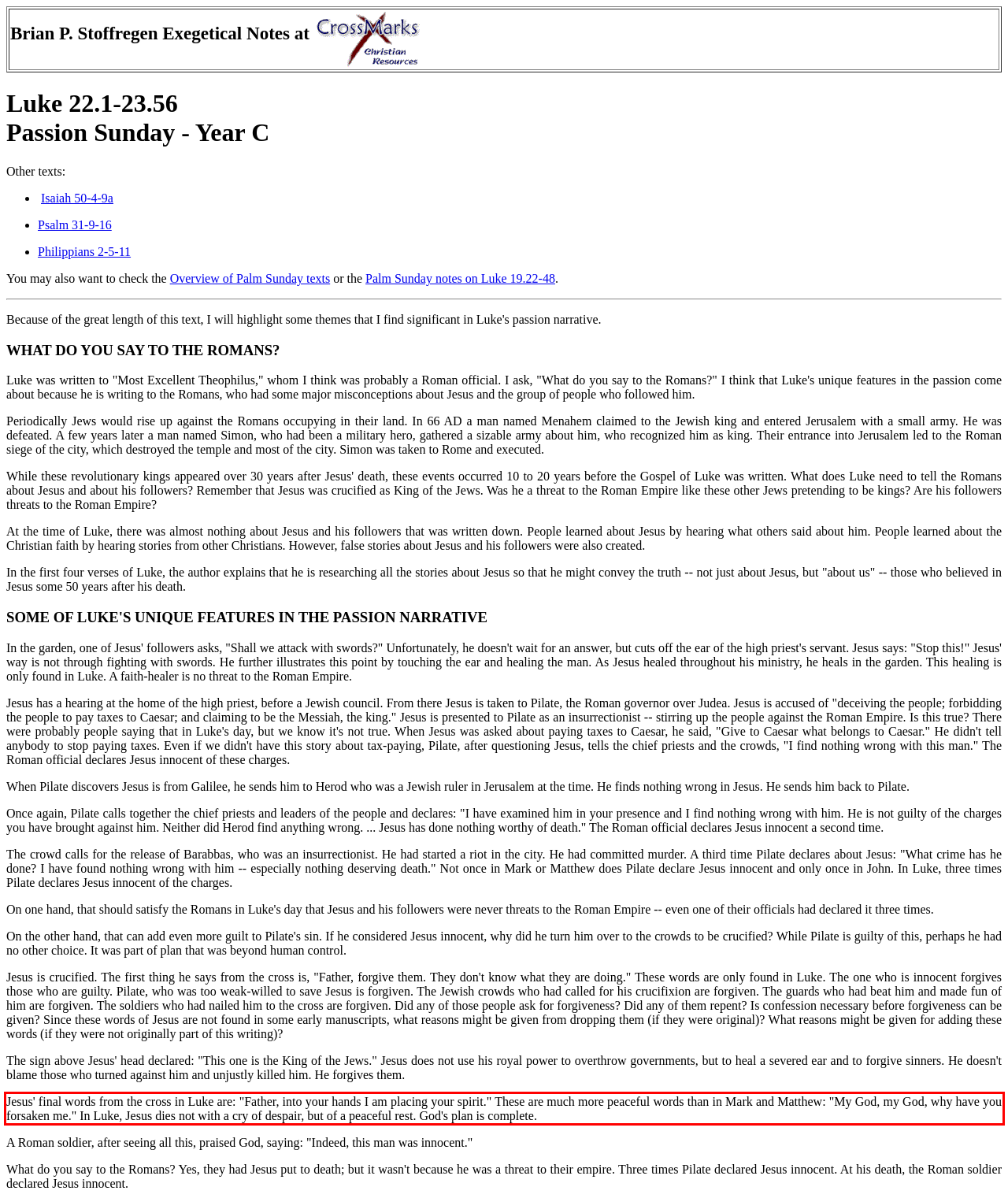In the screenshot of the webpage, find the red bounding box and perform OCR to obtain the text content restricted within this red bounding box.

Jesus' final words from the cross in Luke are: "Father, into your hands I am placing your spirit." These are much more peaceful words than in Mark and Matthew: "My God, my God, why have you forsaken me." In Luke, Jesus dies not with a cry of despair, but of a peaceful rest. God's plan is complete.